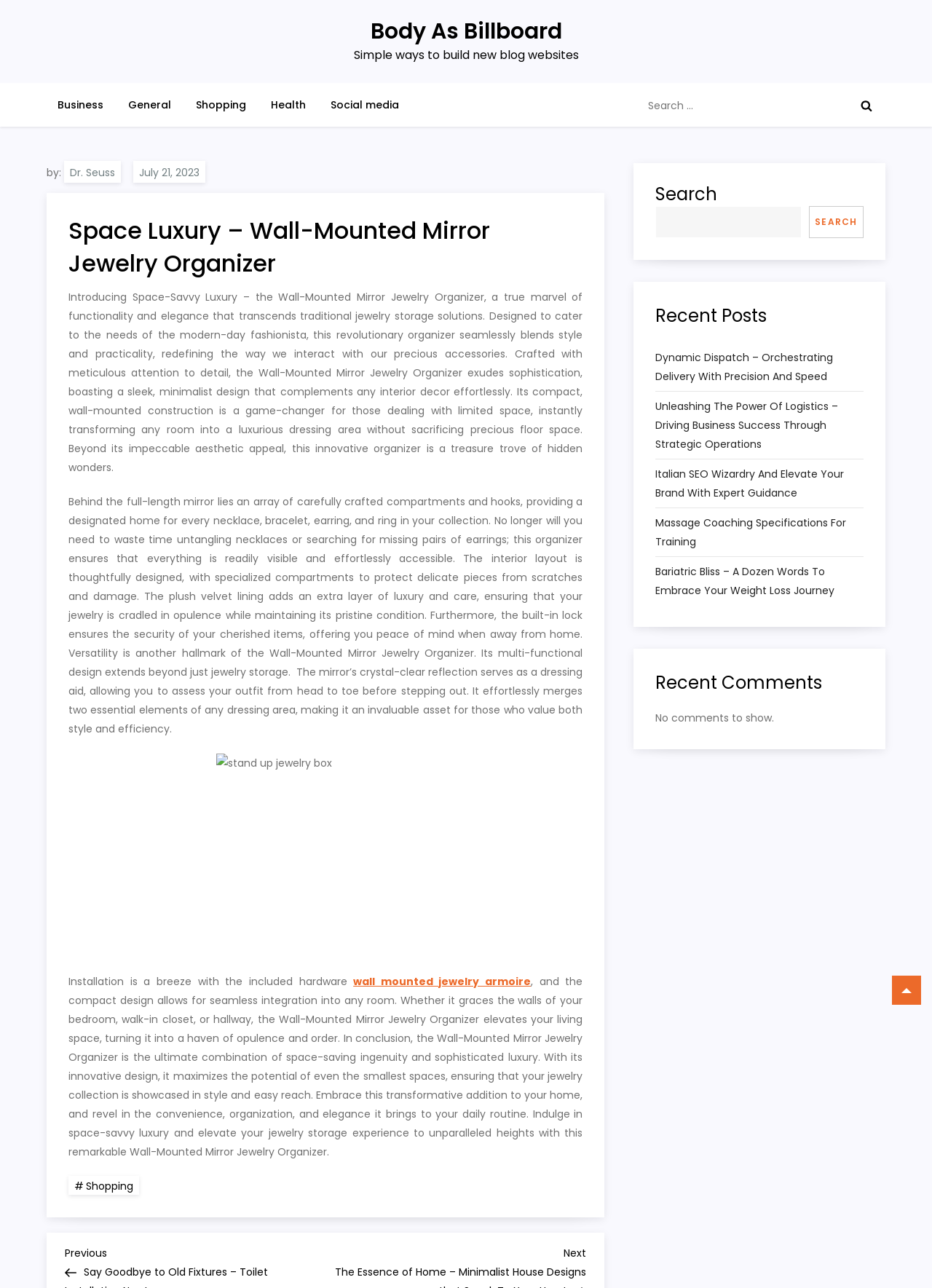Please determine the bounding box coordinates of the section I need to click to accomplish this instruction: "Search in the sidebar".

[0.703, 0.144, 0.927, 0.185]